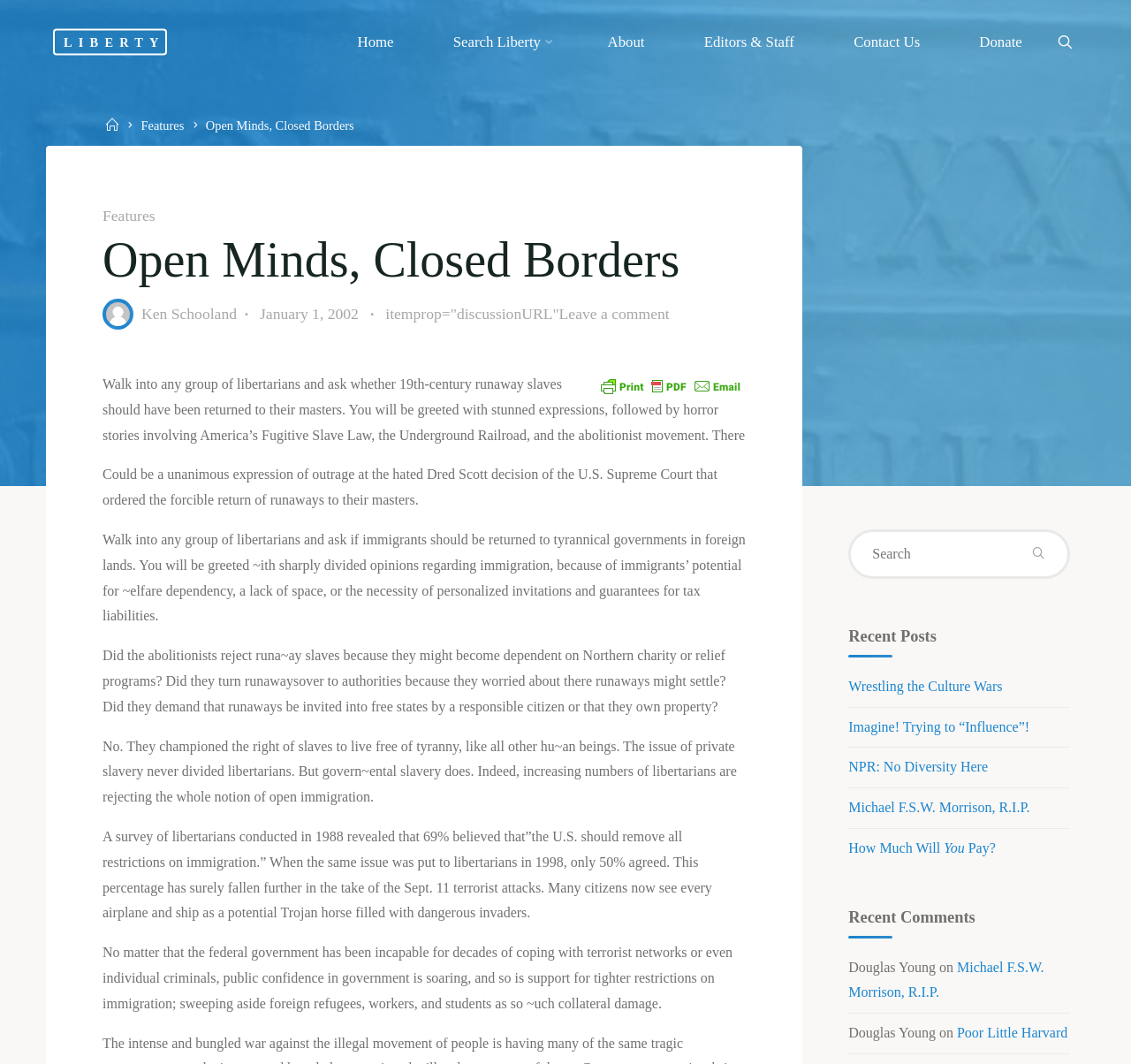Provide the bounding box coordinates of the HTML element this sentence describes: "parent_node: Search for: name="s" placeholder="Search"". The bounding box coordinates consist of four float numbers between 0 and 1, i.e., [left, top, right, bottom].

[0.75, 0.498, 0.946, 0.544]